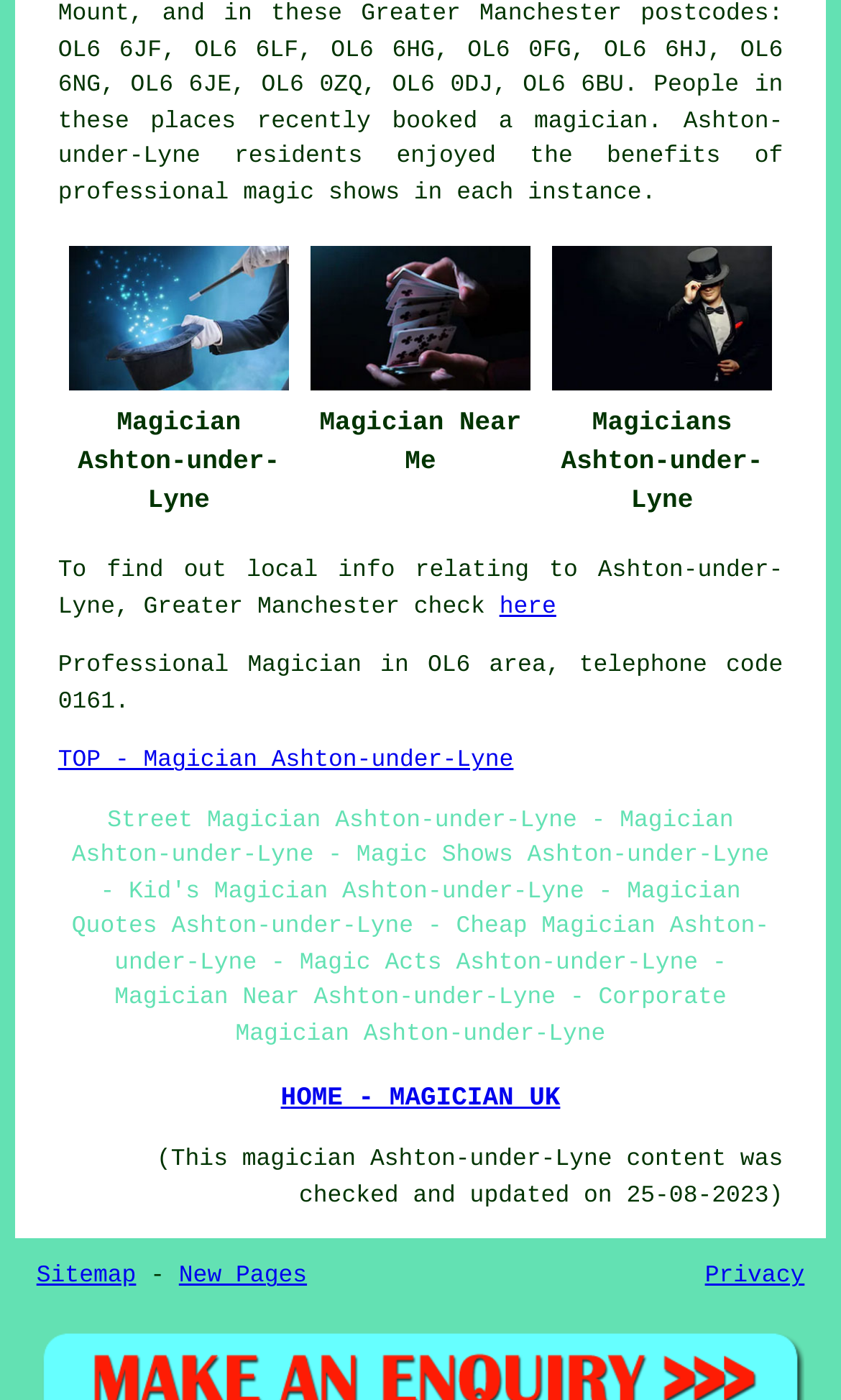Determine the bounding box coordinates for the HTML element described here: "HOME - MAGICIAN UK".

[0.334, 0.774, 0.666, 0.796]